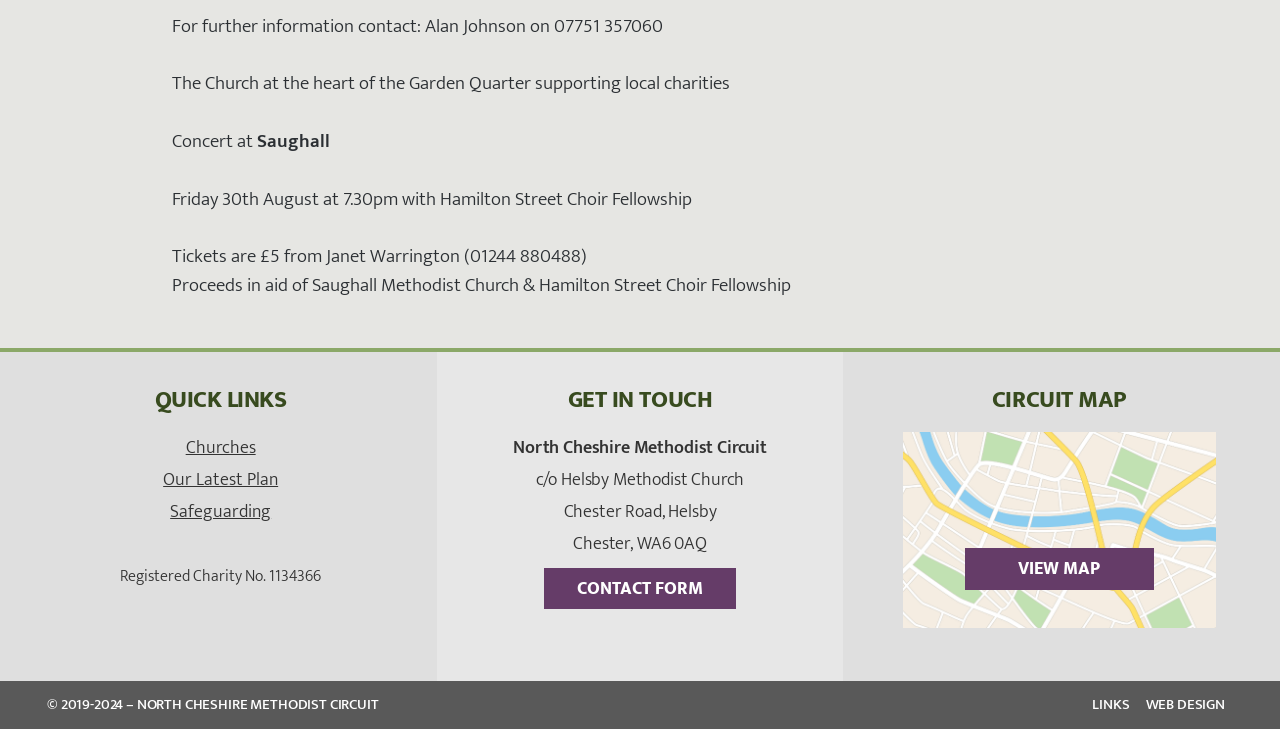Please determine the bounding box coordinates of the element's region to click in order to carry out the following instruction: "Contact Alan Johnson for further information". The coordinates should be four float numbers between 0 and 1, i.e., [left, top, right, bottom].

[0.134, 0.014, 0.518, 0.057]